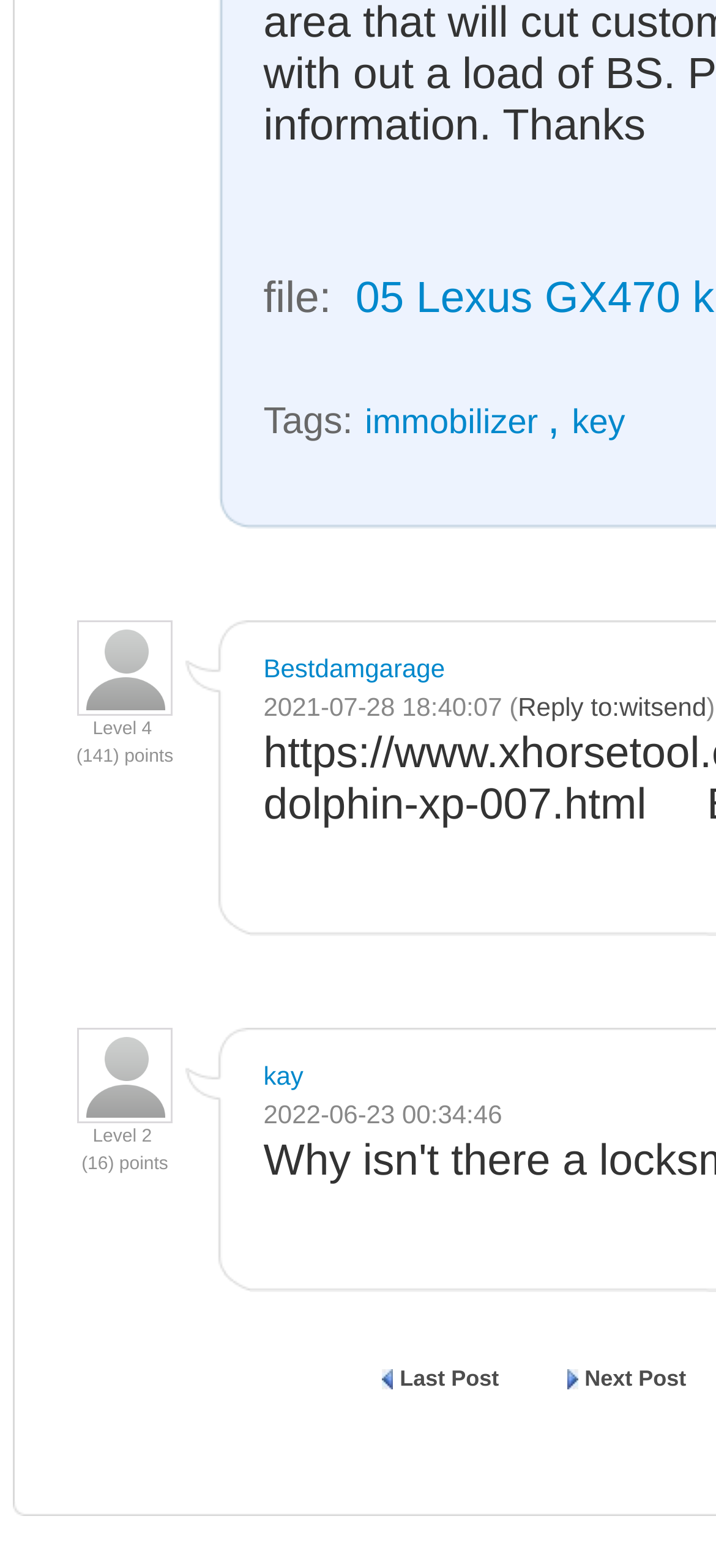Determine the bounding box coordinates of the clickable region to execute the instruction: "Click on the 'Next Post' button". The coordinates should be four float numbers between 0 and 1, denoted as [left, top, right, bottom].

[0.816, 0.871, 0.958, 0.887]